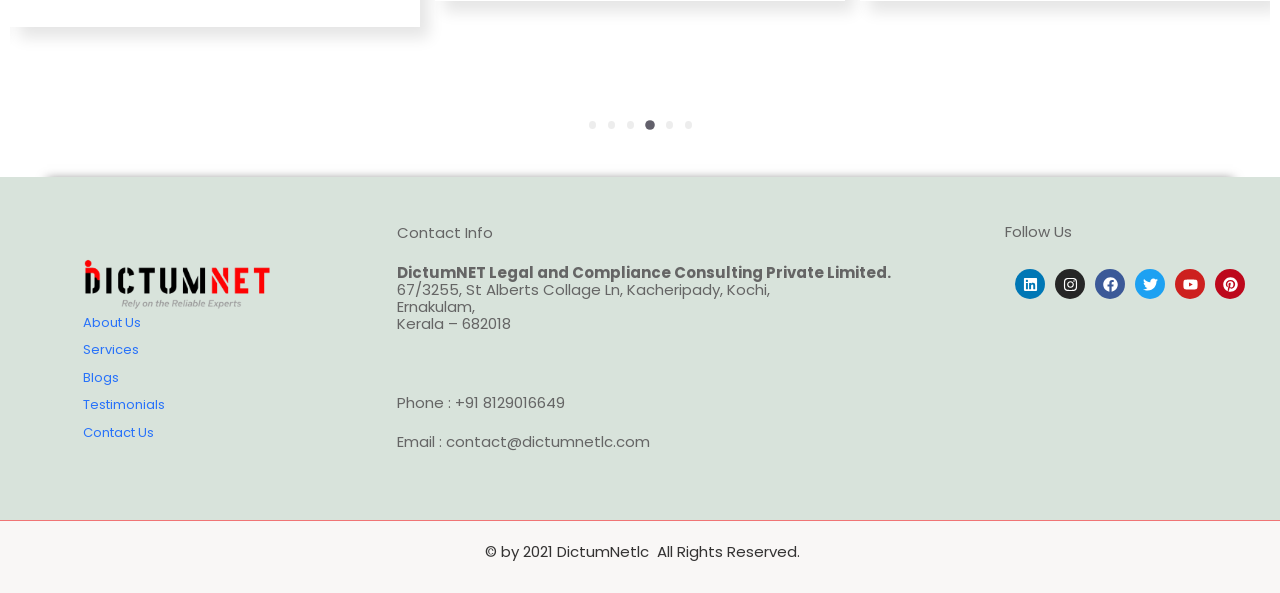Please answer the following question as detailed as possible based on the image: 
How many social media links are there?

I counted the number of link elements with images under the 'Follow Us' heading, which are Linkedin, Instagram, Facebook, Twitter, Youtube, and Pinterest. There are 6 social media links in total.